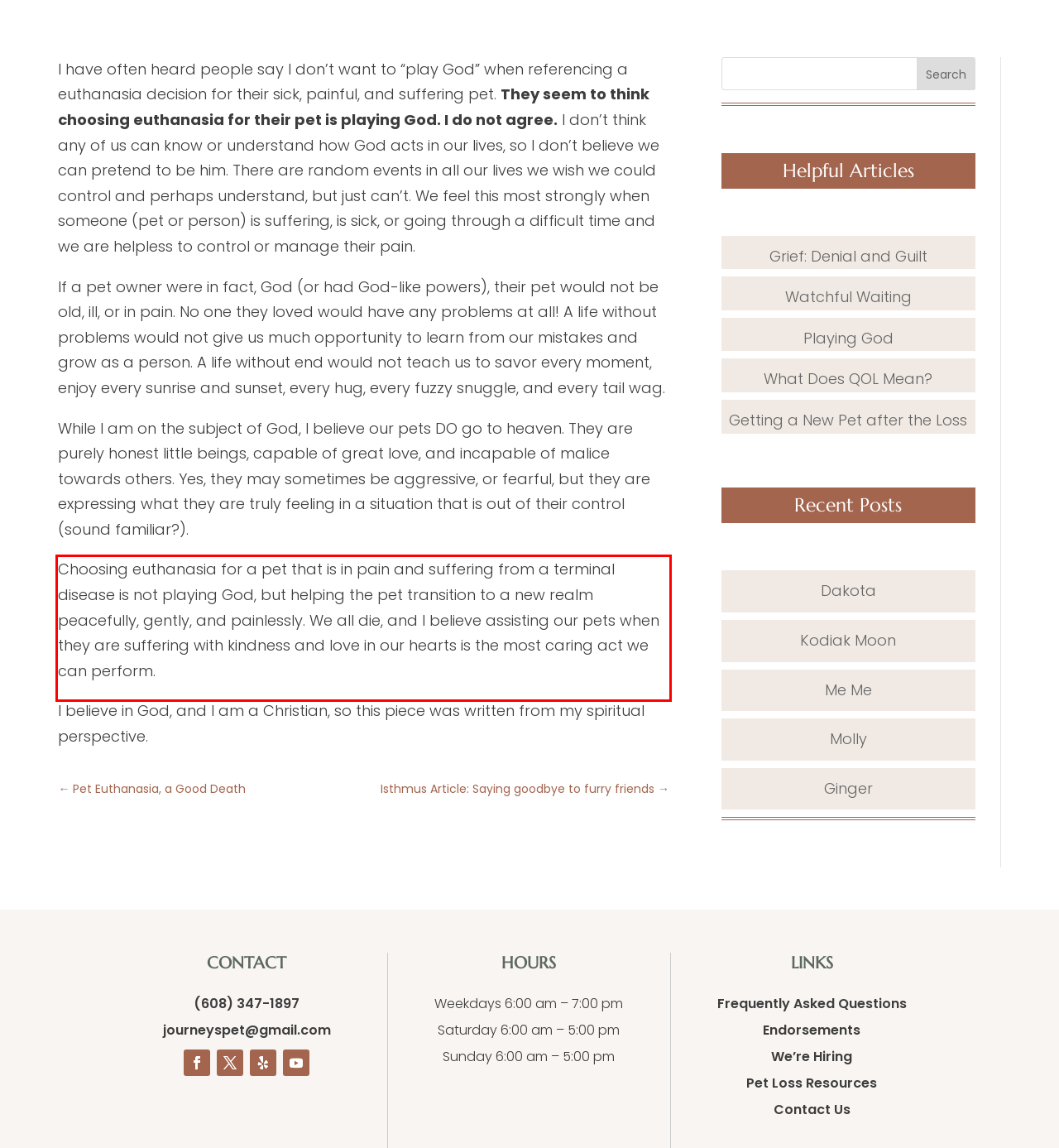Please examine the screenshot of the webpage and read the text present within the red rectangle bounding box.

Choosing euthanasia for a pet that is in pain and suffering from a terminal disease is not playing God, but helping the pet transition to a new realm peacefully, gently, and painlessly. We all die, and I believe assisting our pets when they are suffering with kindness and love in our hearts is the most caring act we can perform.